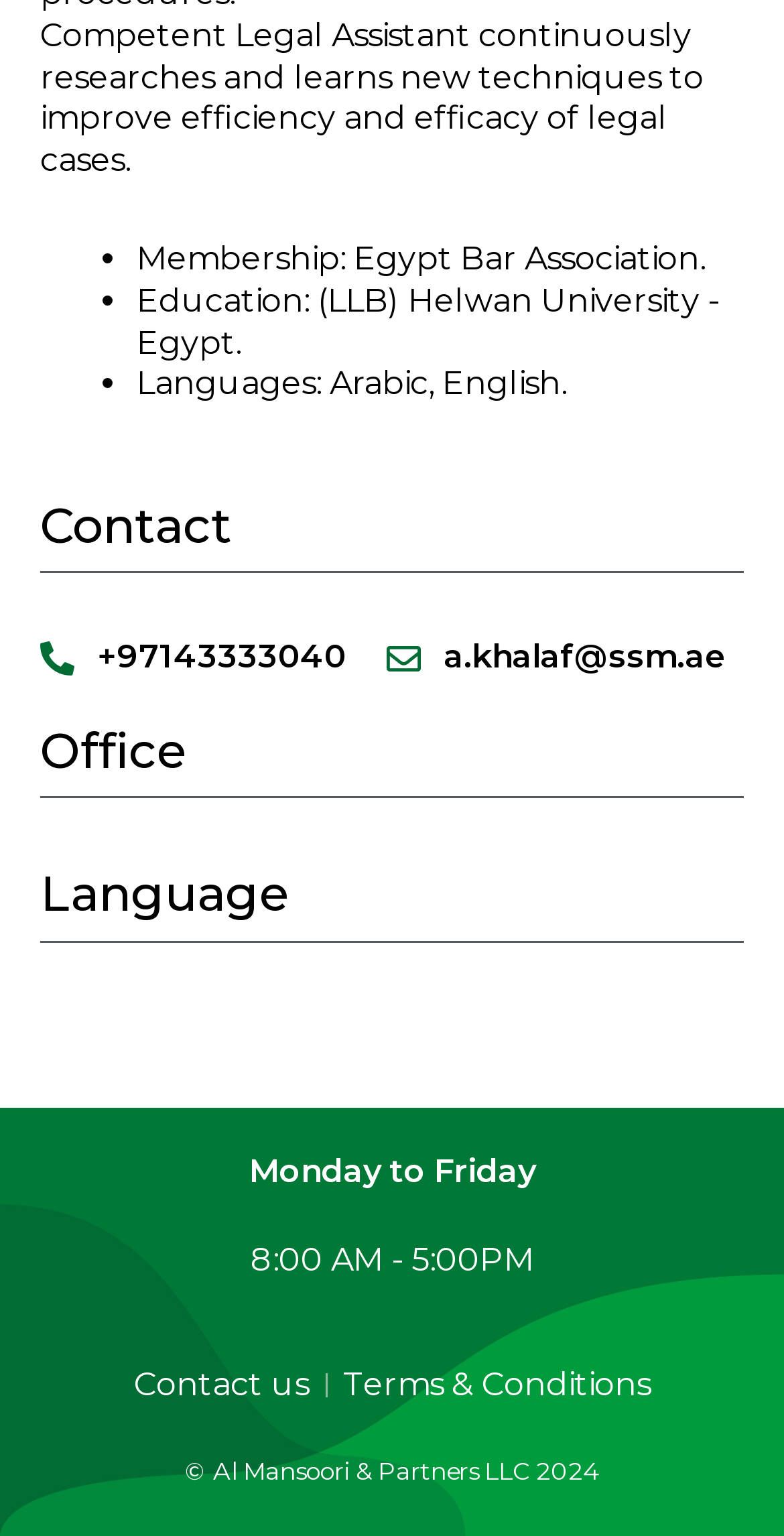Extract the bounding box for the UI element that matches this description: "a.khalaf@ssm.ae".

[0.493, 0.415, 0.927, 0.443]